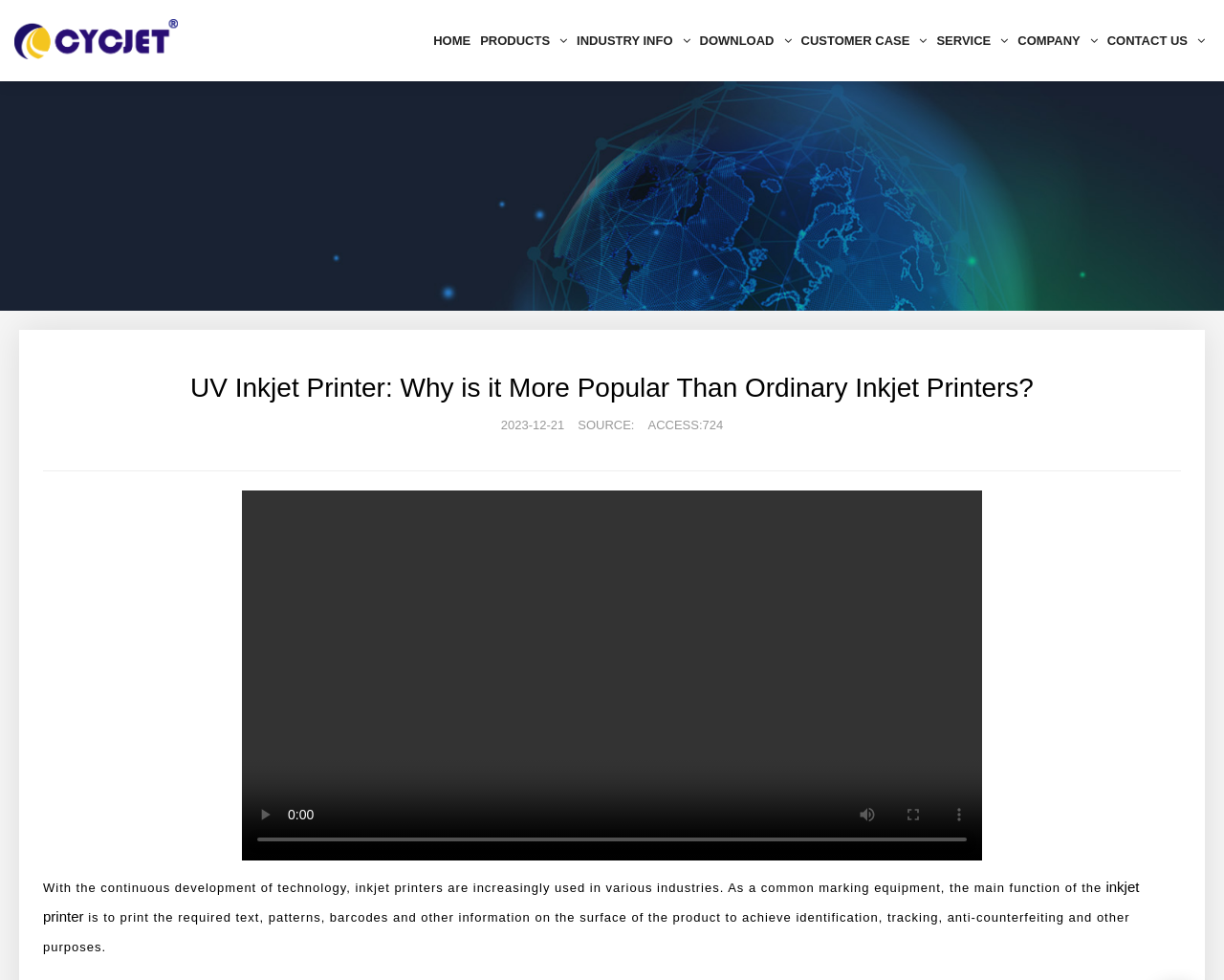Can you give a comprehensive explanation to the question given the content of the image?
What is the date of the article?

I found the date '2023-12-21' in the StaticText element, which is likely the publication date of the article.